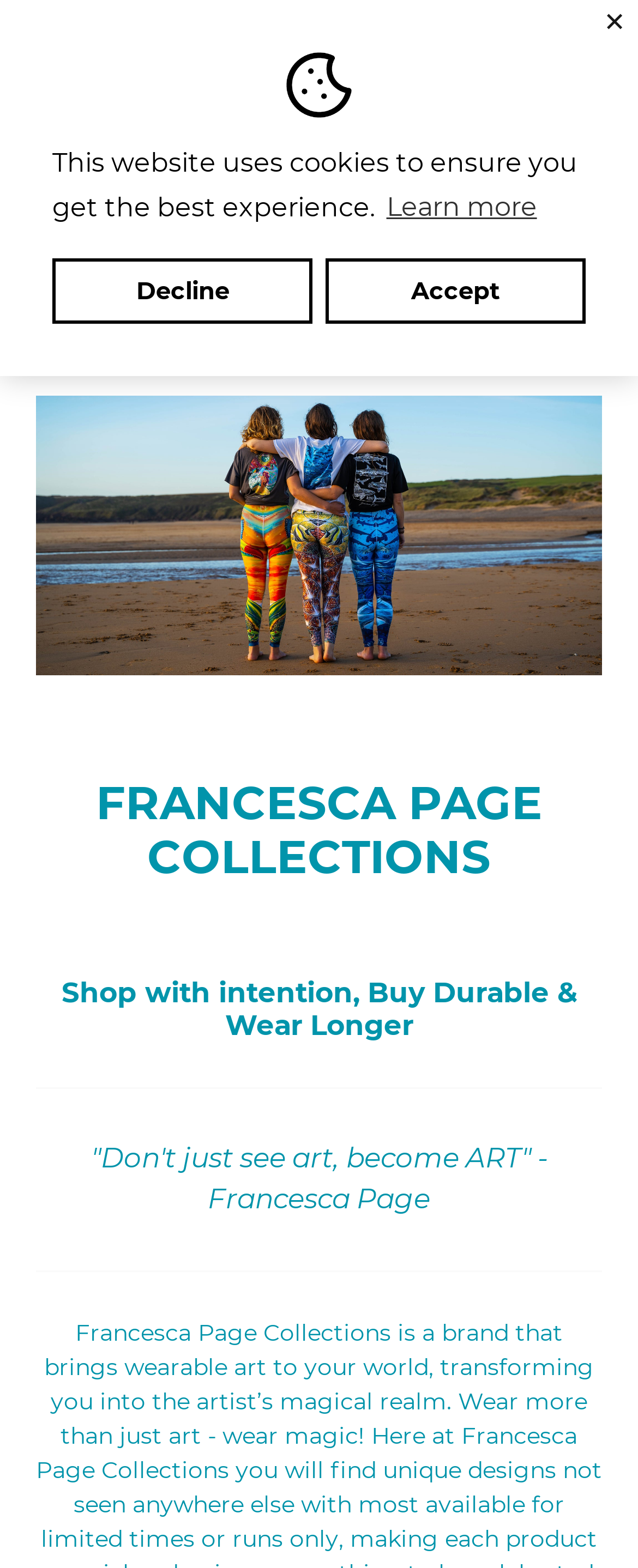What is the brand name of the wearable art?
Answer the question with a single word or phrase, referring to the image.

Francesca Page Collections